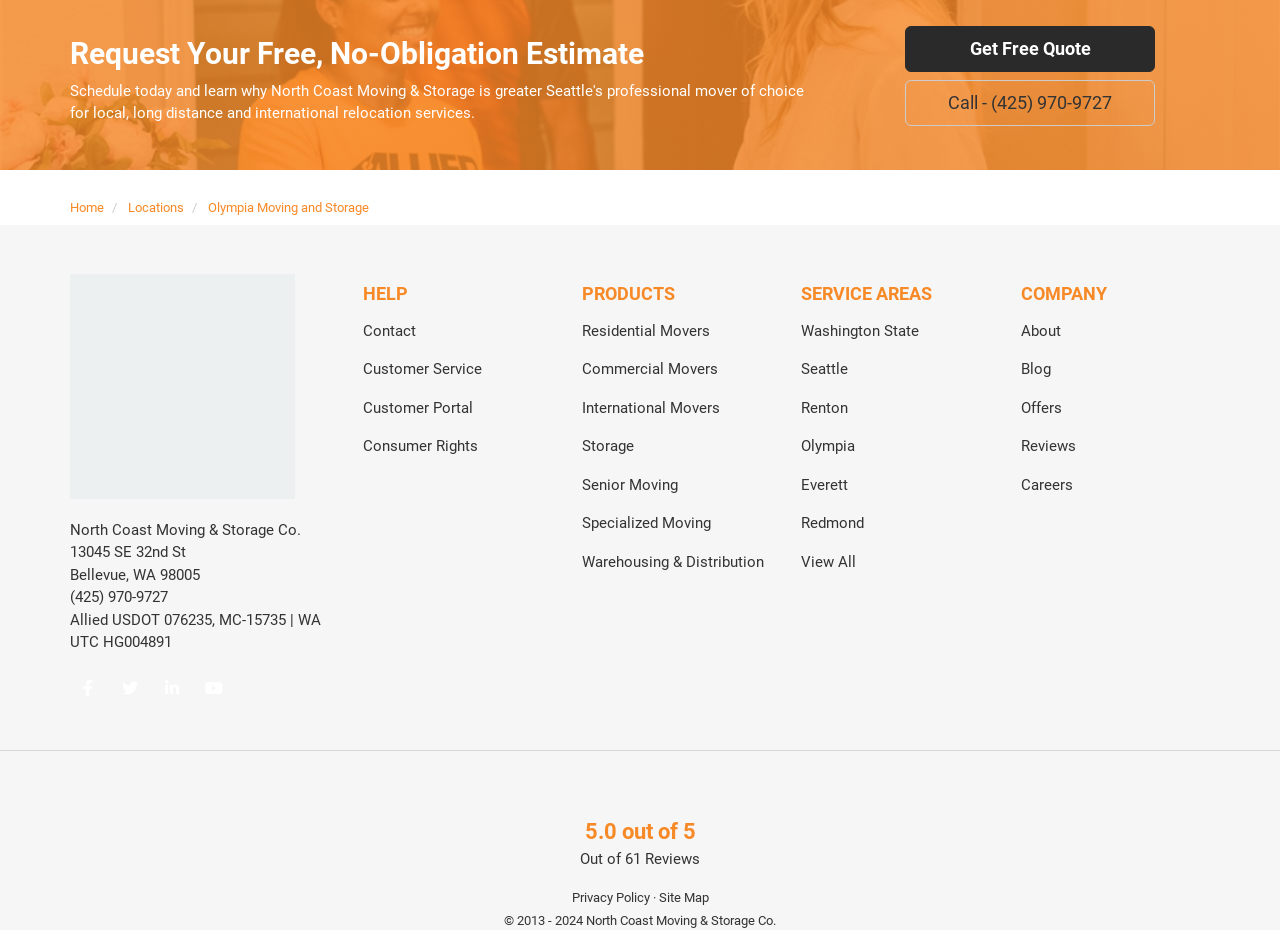Could you find the bounding box coordinates of the clickable area to complete this instruction: "Visit the home page"?

[0.055, 0.213, 0.081, 0.233]